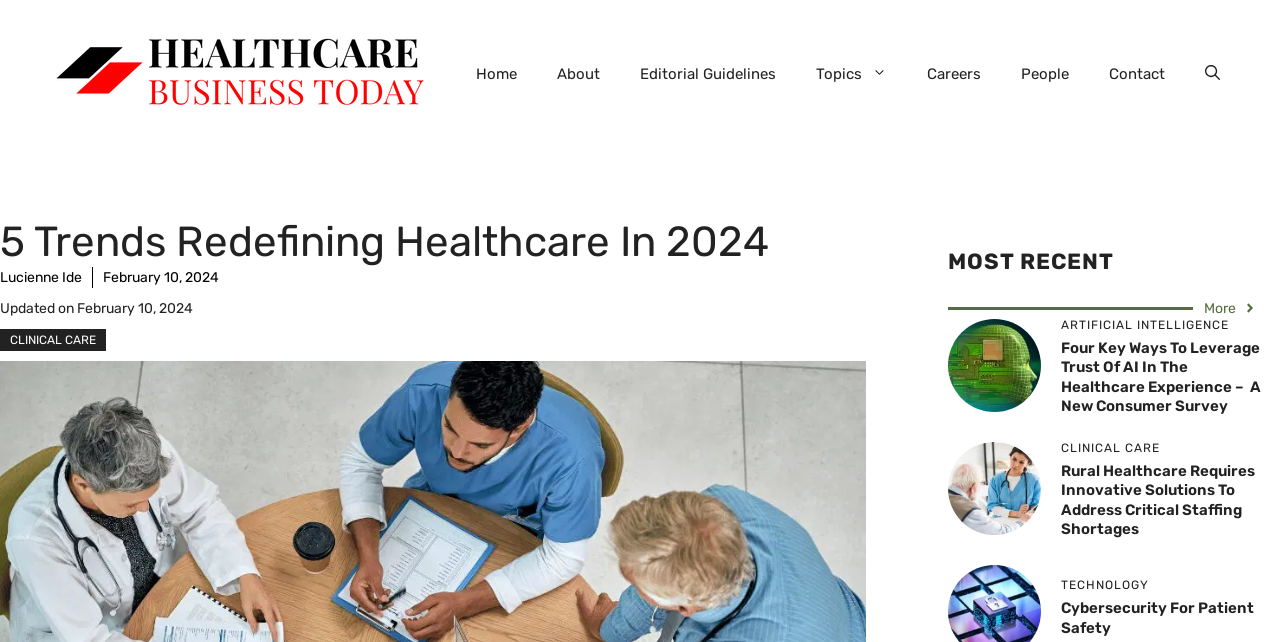Please analyze the image and provide a thorough answer to the question:
Who is the author of the article?

I discovered the answer by looking at the link element with the text 'Lucienne Ide', which is located near the top of the webpage and appears to be the author's name.